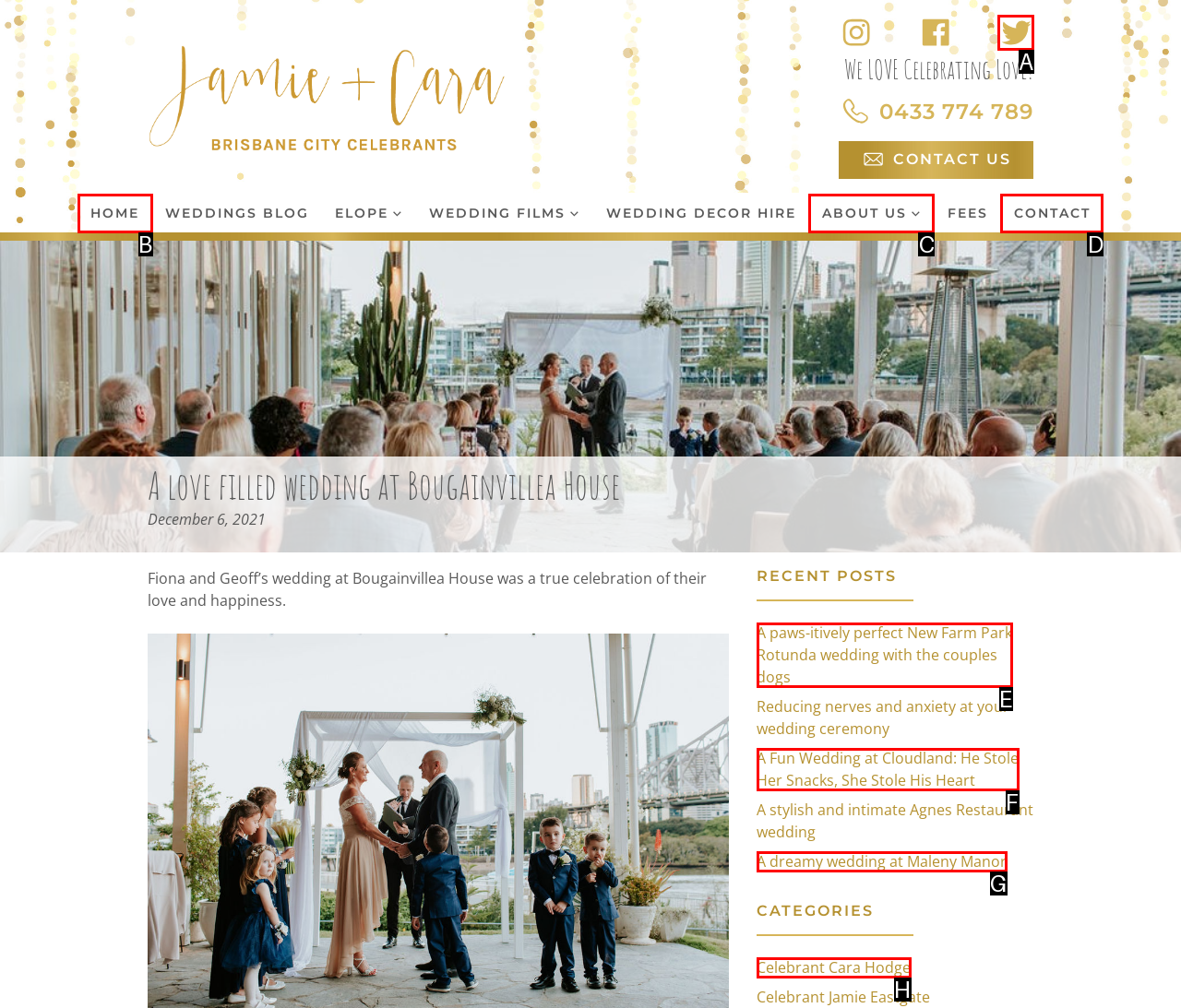Given the element description: About Us
Pick the letter of the correct option from the list.

C